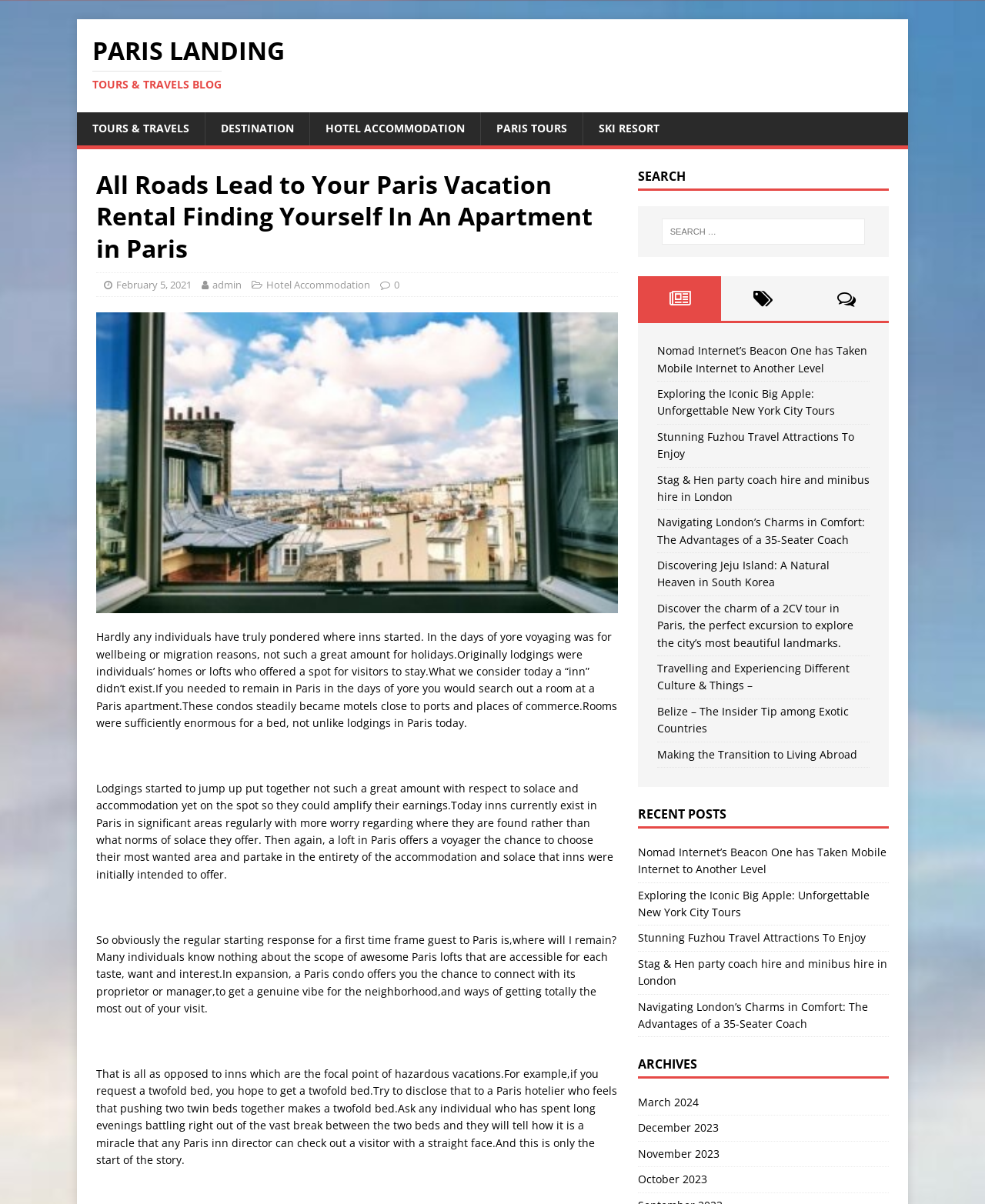Identify the bounding box coordinates of the element to click to follow this instruction: 'Click on the 'PARIS LANDING TOURS & TRAVELS BLOG' link'. Ensure the coordinates are four float values between 0 and 1, provided as [left, top, right, bottom].

[0.094, 0.032, 0.906, 0.076]